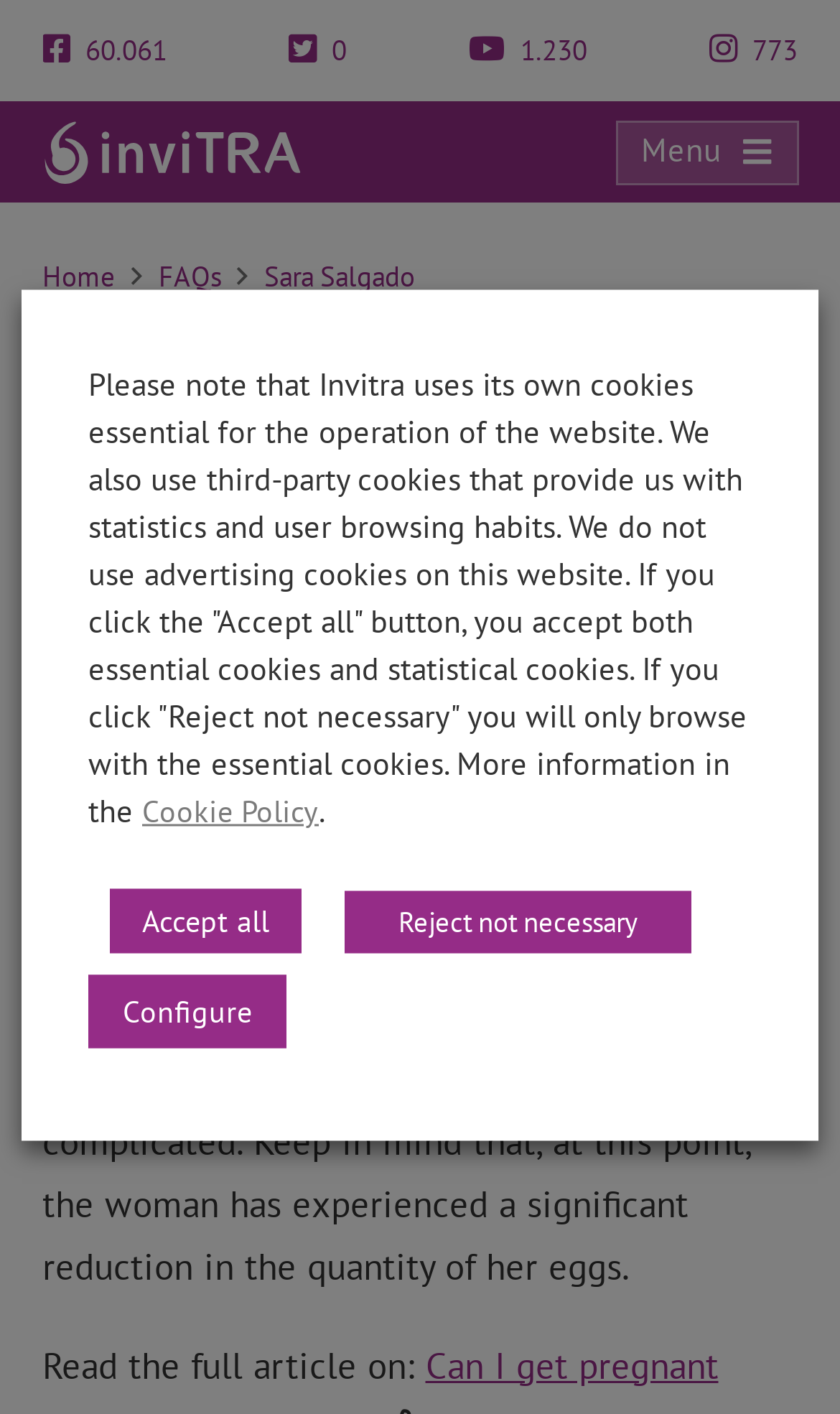Provide the bounding box coordinates of the HTML element described by the text: "title="Share in Twitter"".

[0.794, 0.131, 0.86, 0.175]